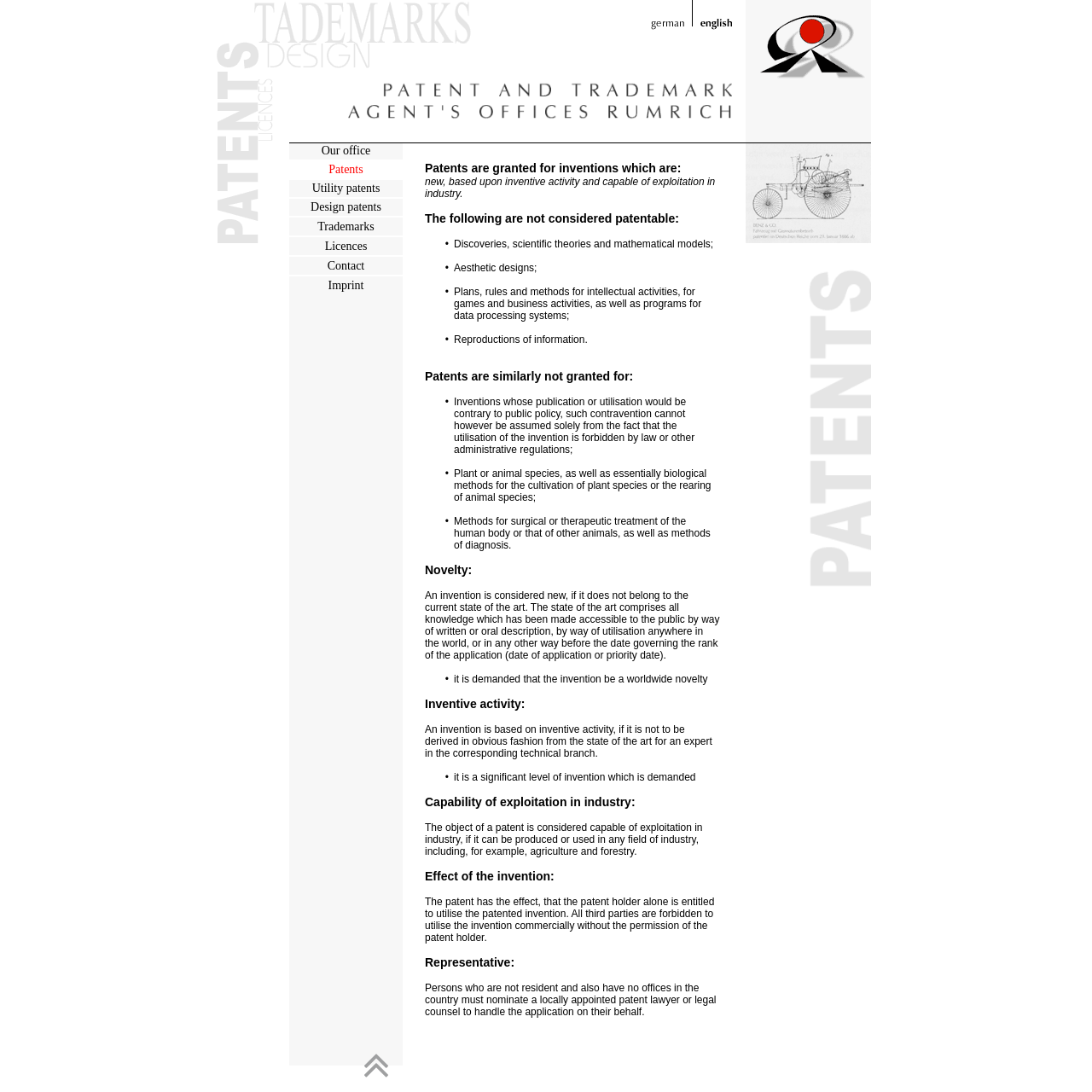Using the element description: "What Causes Cellulite?", determine the bounding box coordinates for the specified UI element. The coordinates should be four float numbers between 0 and 1, [left, top, right, bottom].

None